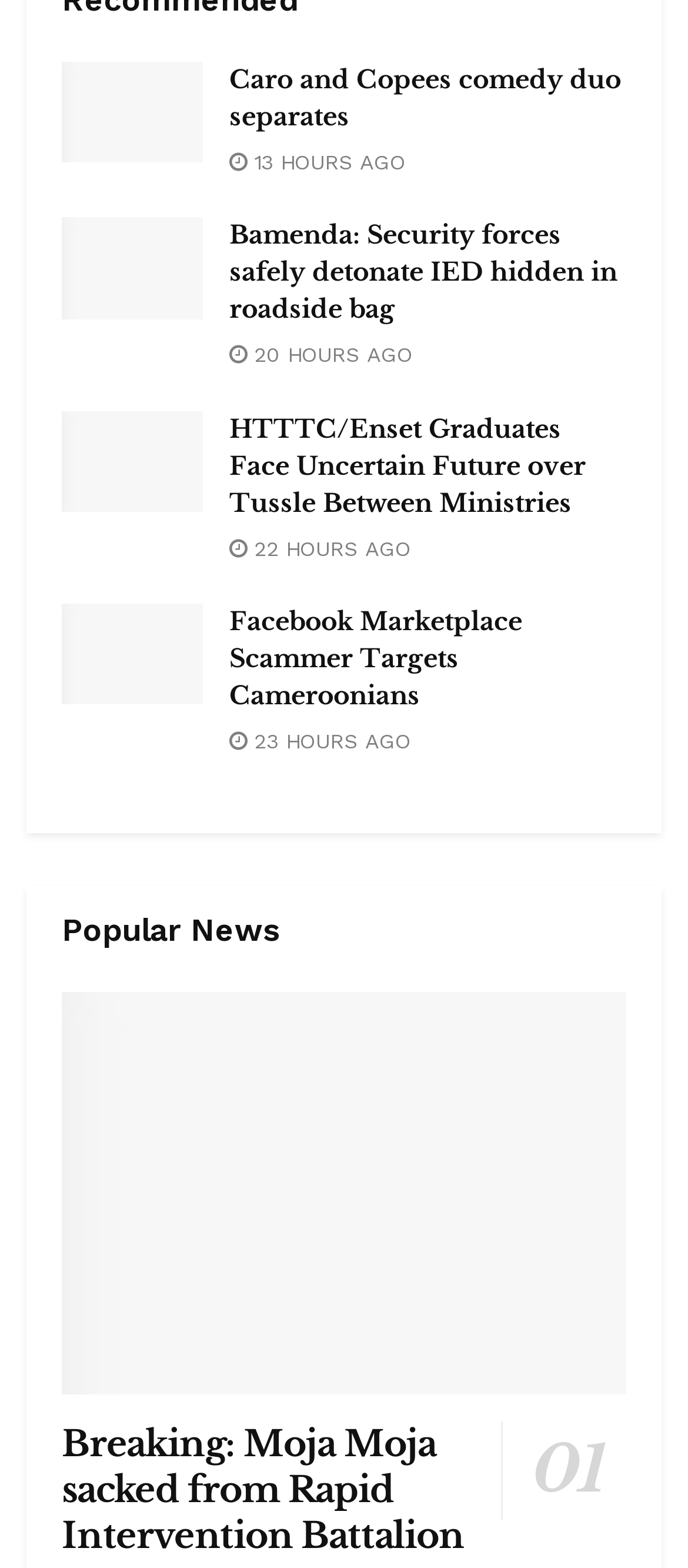Please give a one-word or short phrase response to the following question: 
How many articles are on this webpage?

4